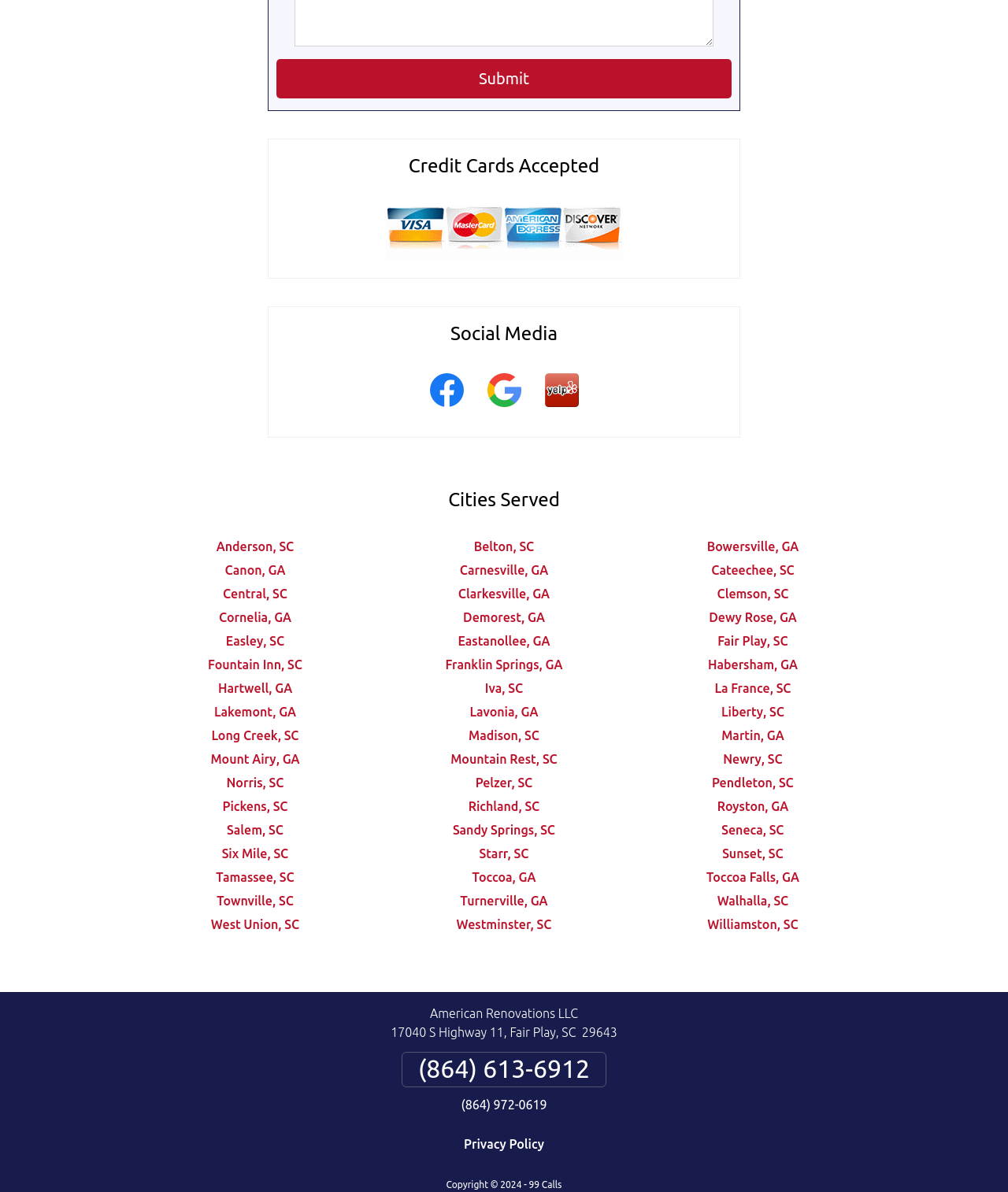Analyze the image and provide a detailed answer to the question: What is the address of the company?

I found the address by looking at the StaticText element with the text '17040 S Highway 11, Fair Play, SC 29643' located at the bottom of the webpage.